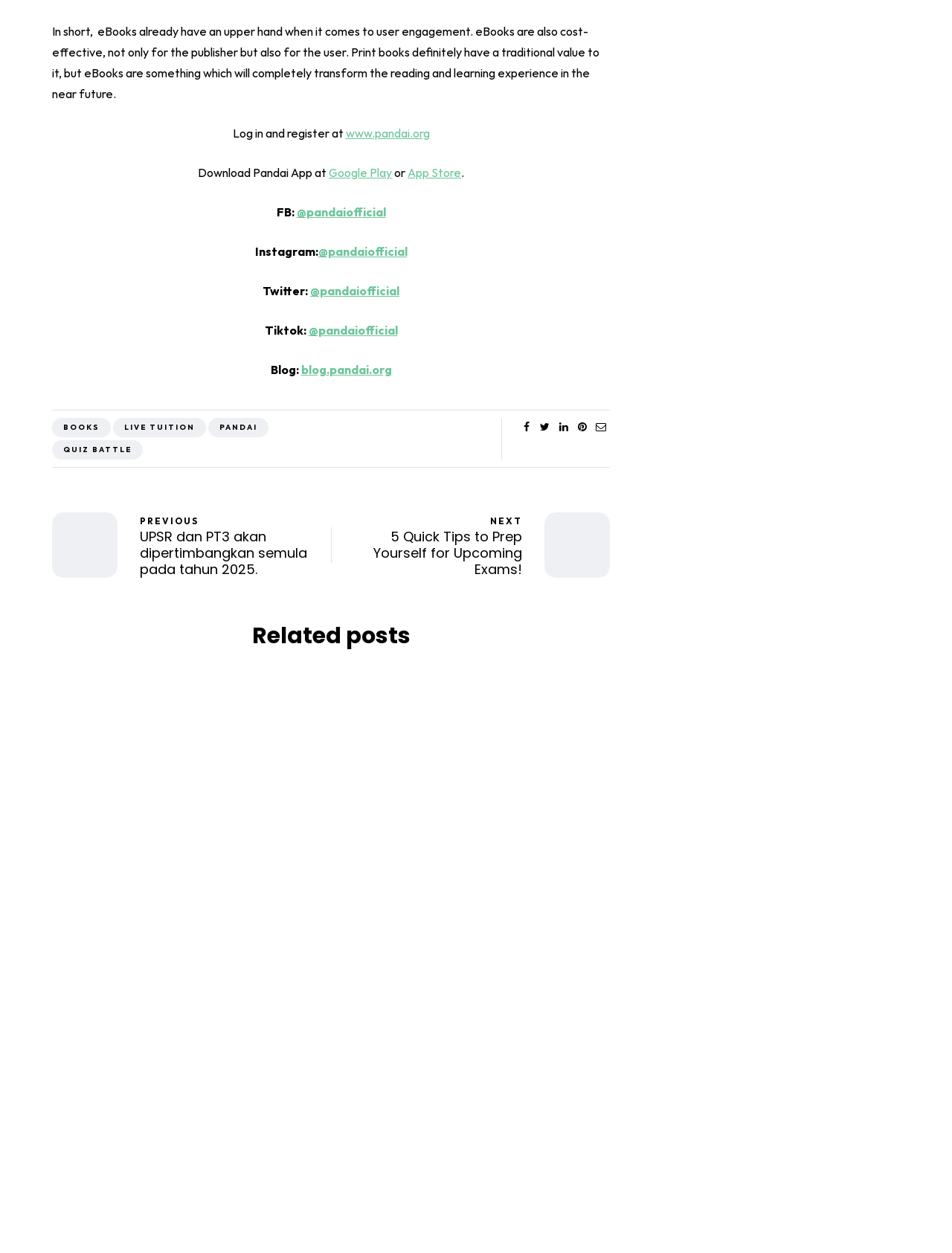Using the format (top-left x, top-left y, bottom-right x, bottom-right y), provide the bounding box coordinates for the described UI element. All values should be floating point numbers between 0 and 1: title="Share by Email"

[0.621, 0.335, 0.641, 0.347]